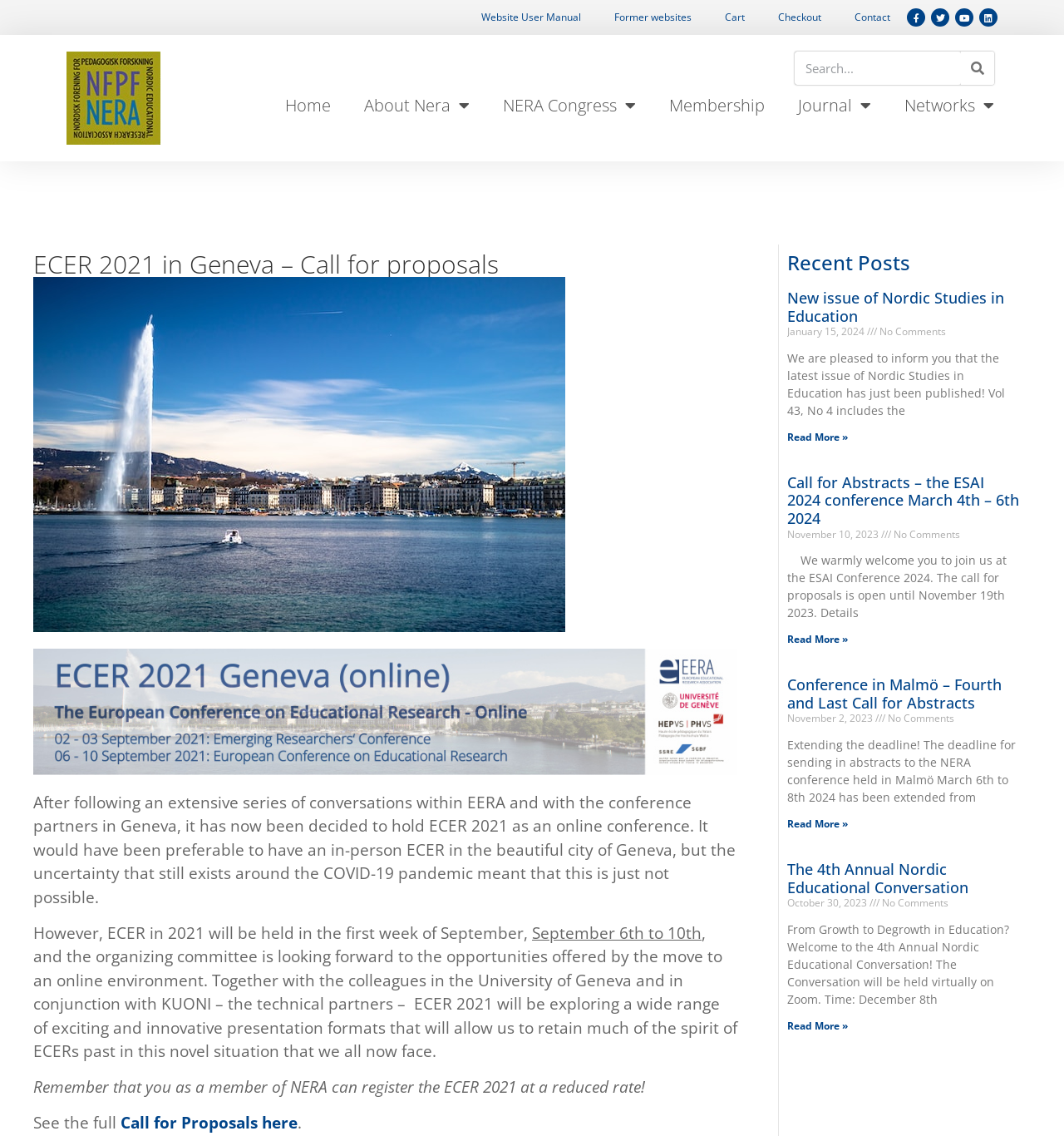How many links are in the top navigation menu?
Can you provide a detailed and comprehensive answer to the question?

I counted the links in the top navigation menu, which are 'Home', 'About Nera', 'NERA Congress', 'Membership', 'Journal', 'Networks', and 'Contact'. There are 7 links in total.